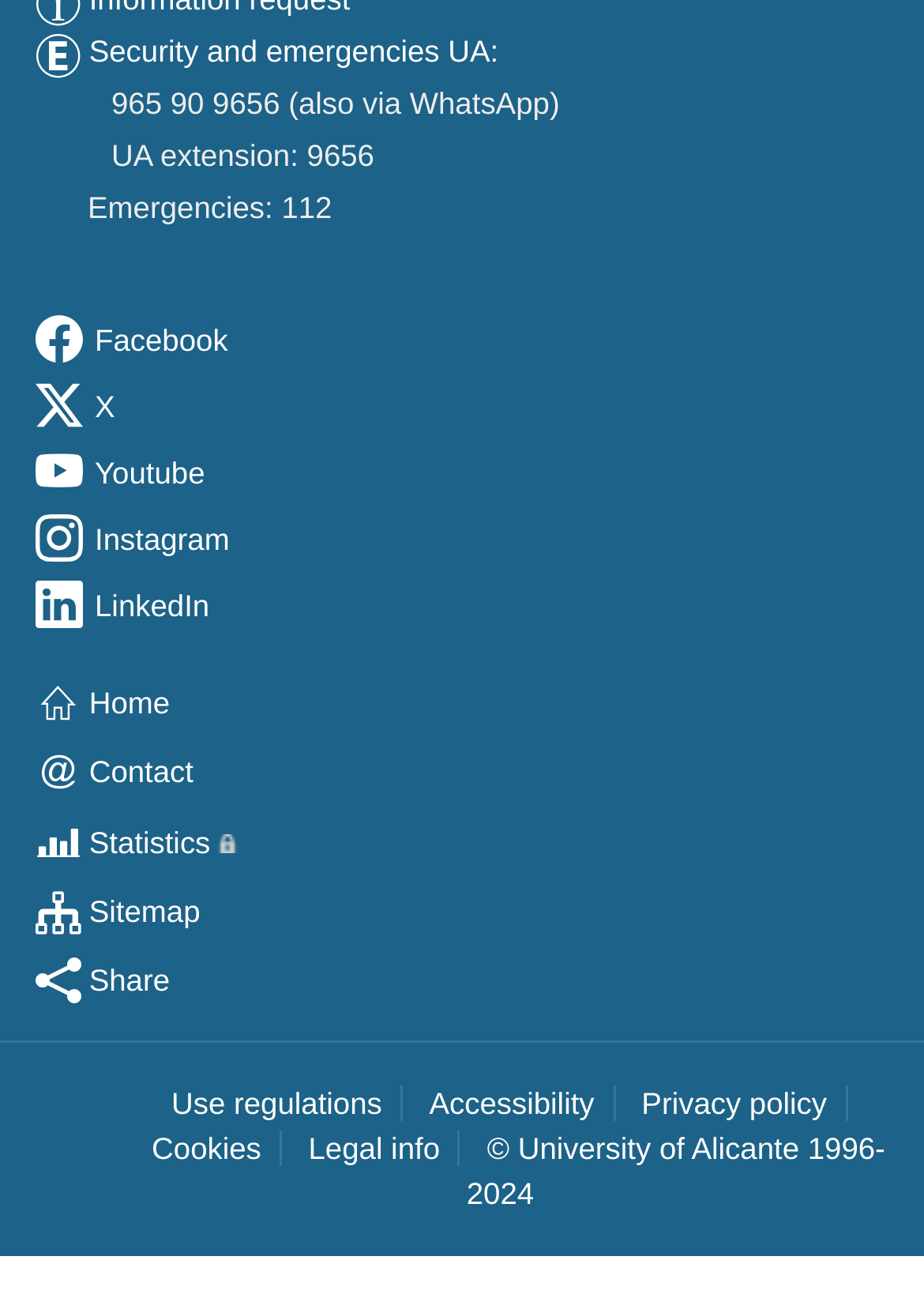Using the information shown in the image, answer the question with as much detail as possible: What is the shortcut key for Contact?

The link element ' Contact' has a key shortcut mentioned as 'Alt+9', which can be used to access the Contact page.